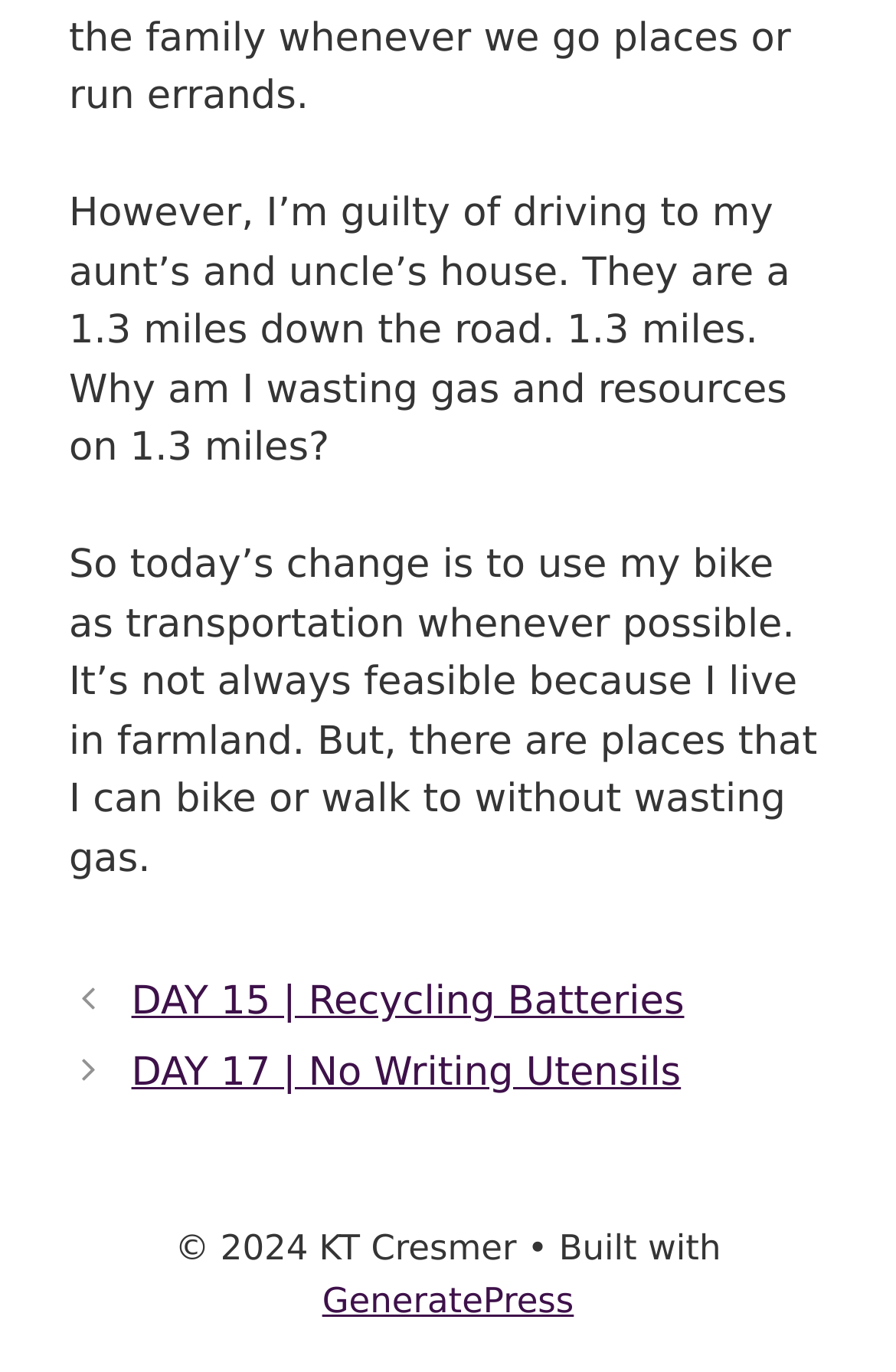Determine the bounding box coordinates for the HTML element described here: "DAY 15 | Recycling Batteries".

[0.147, 0.714, 0.764, 0.748]